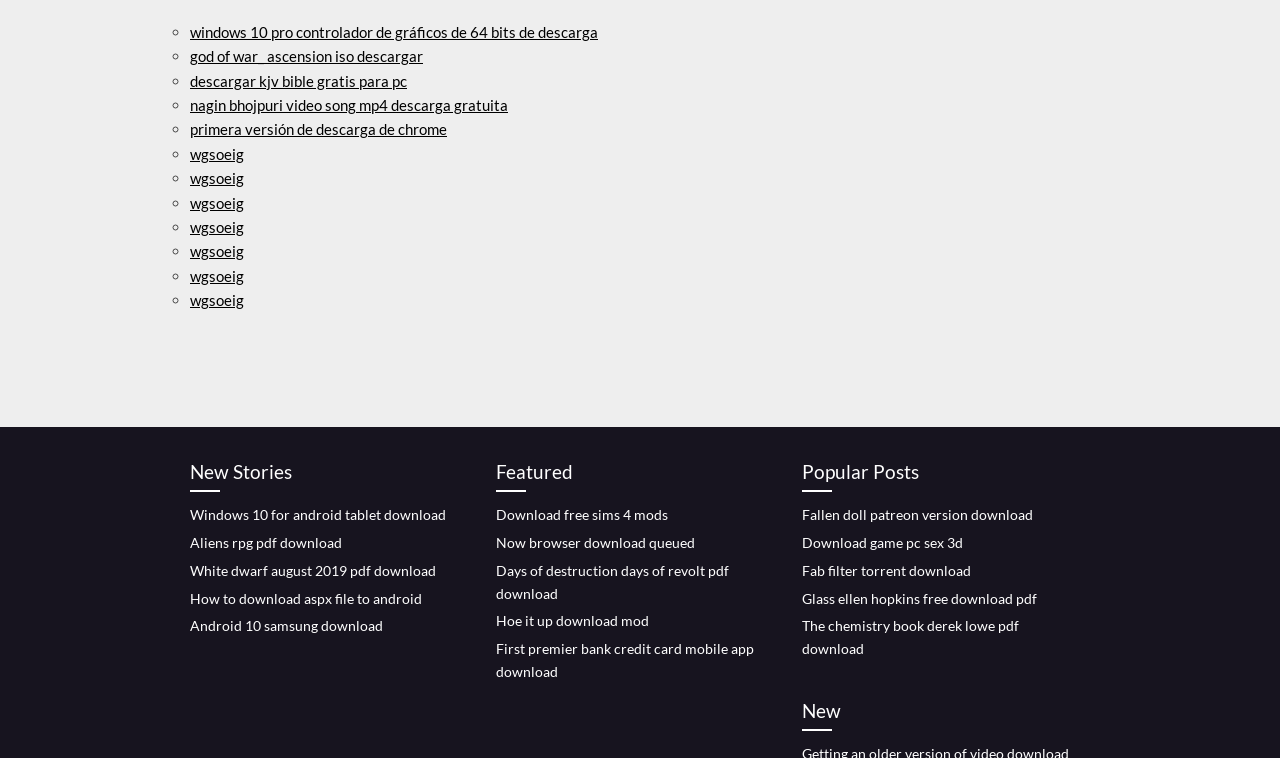Give a one-word or short phrase answer to the question: 
How many sections are there on the webpage?

3